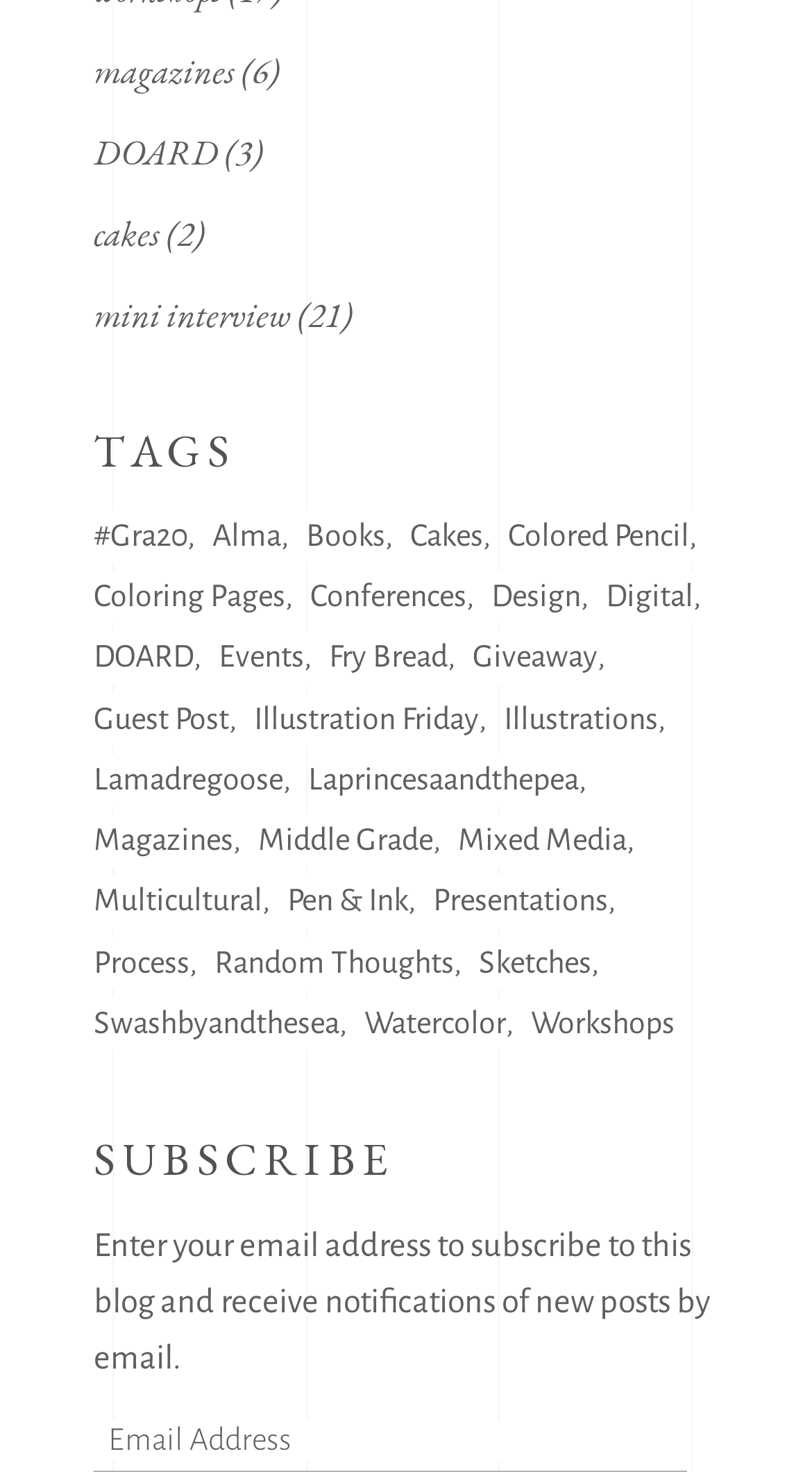Please determine the bounding box coordinates of the section I need to click to accomplish this instruction: "View posts tagged with 'books'".

[0.377, 0.346, 0.485, 0.382]